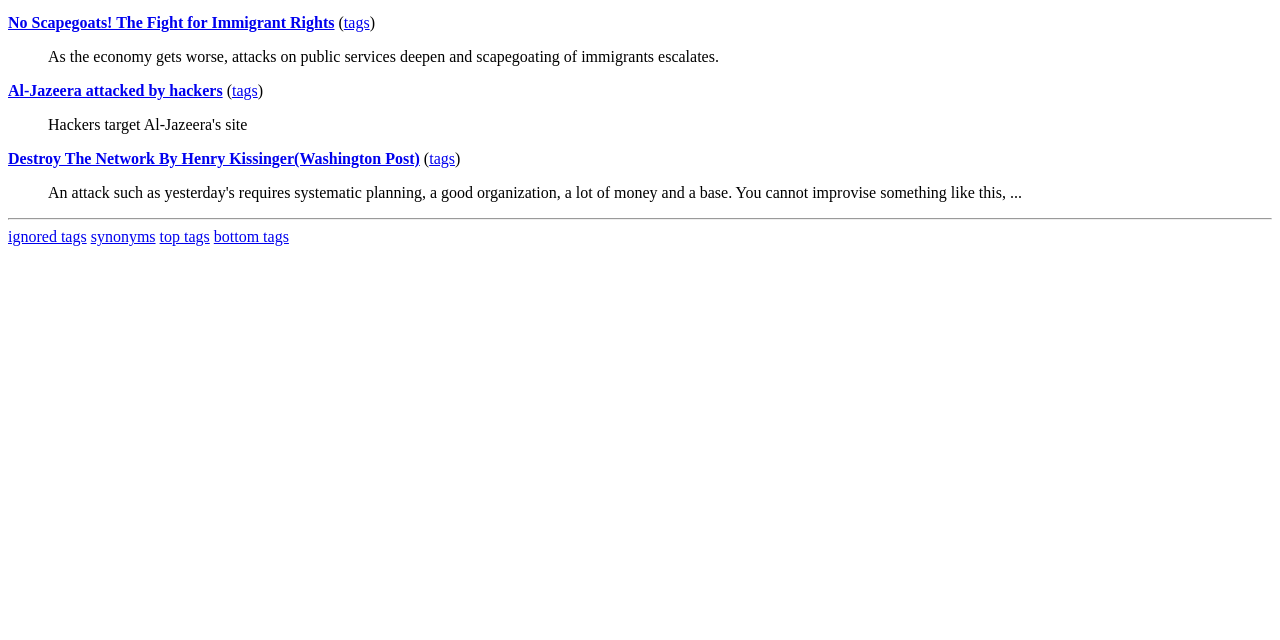Given the description of the UI element: "tags", predict the bounding box coordinates in the form of [left, top, right, bottom], with each value being a float between 0 and 1.

[0.269, 0.022, 0.289, 0.048]